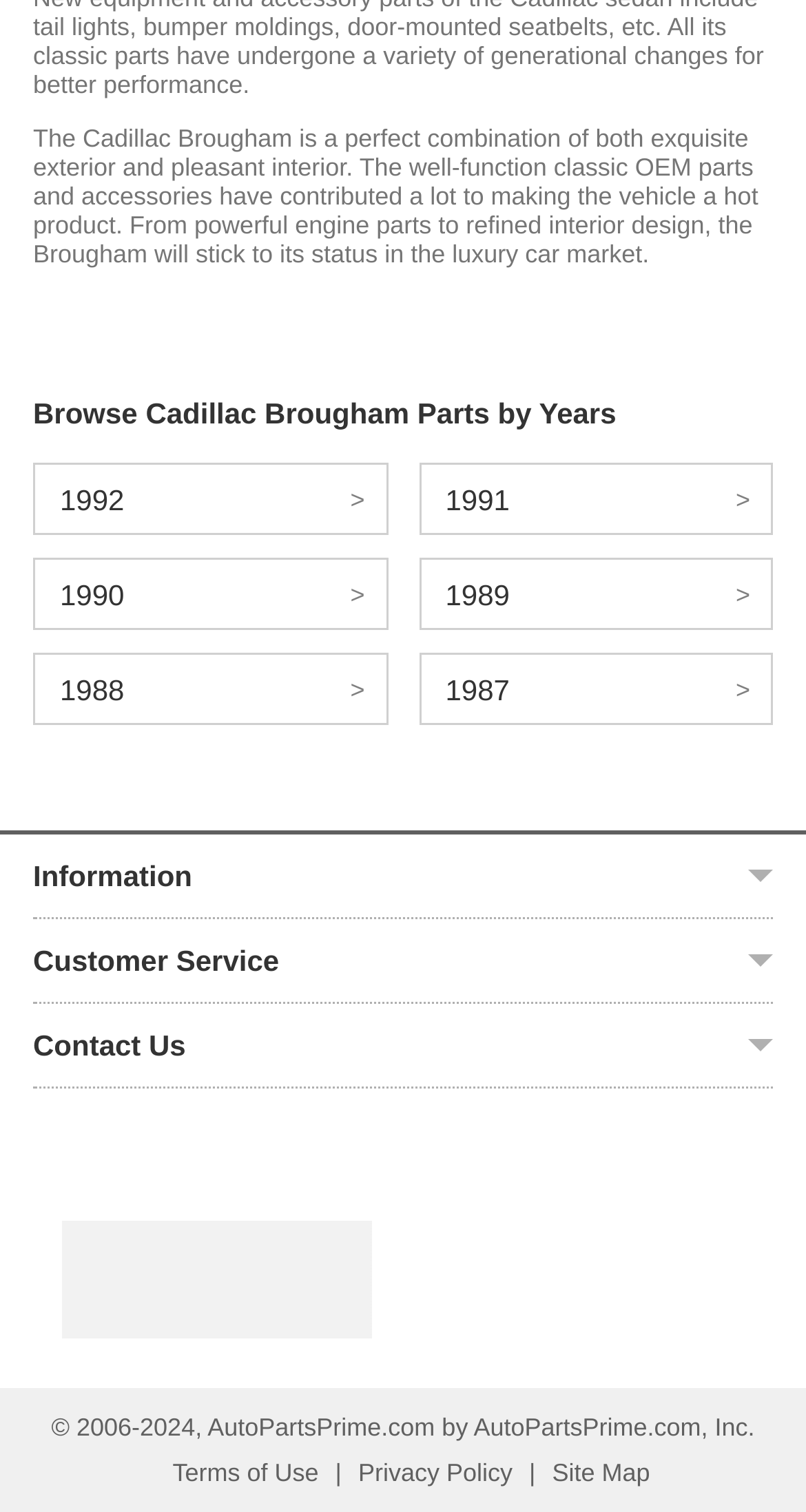Locate the bounding box coordinates of the element to click to perform the following action: 'Check the warranty'. The coordinates should be given as four float values between 0 and 1, in the form of [left, top, right, bottom].

[0.041, 0.73, 0.165, 0.749]